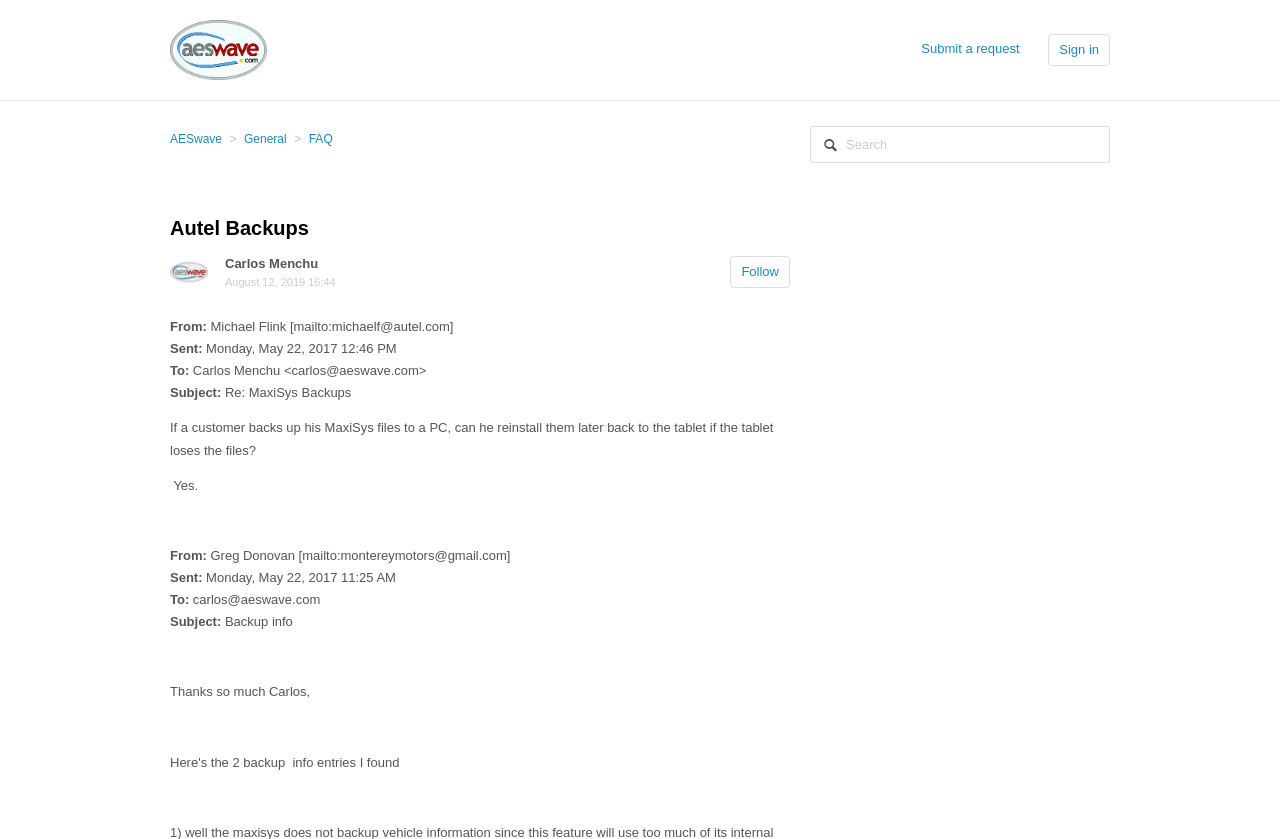Please mark the clickable region by giving the bounding box coordinates needed to complete this instruction: "Click the 'Follow' button".

[0.571, 0.306, 0.617, 0.343]